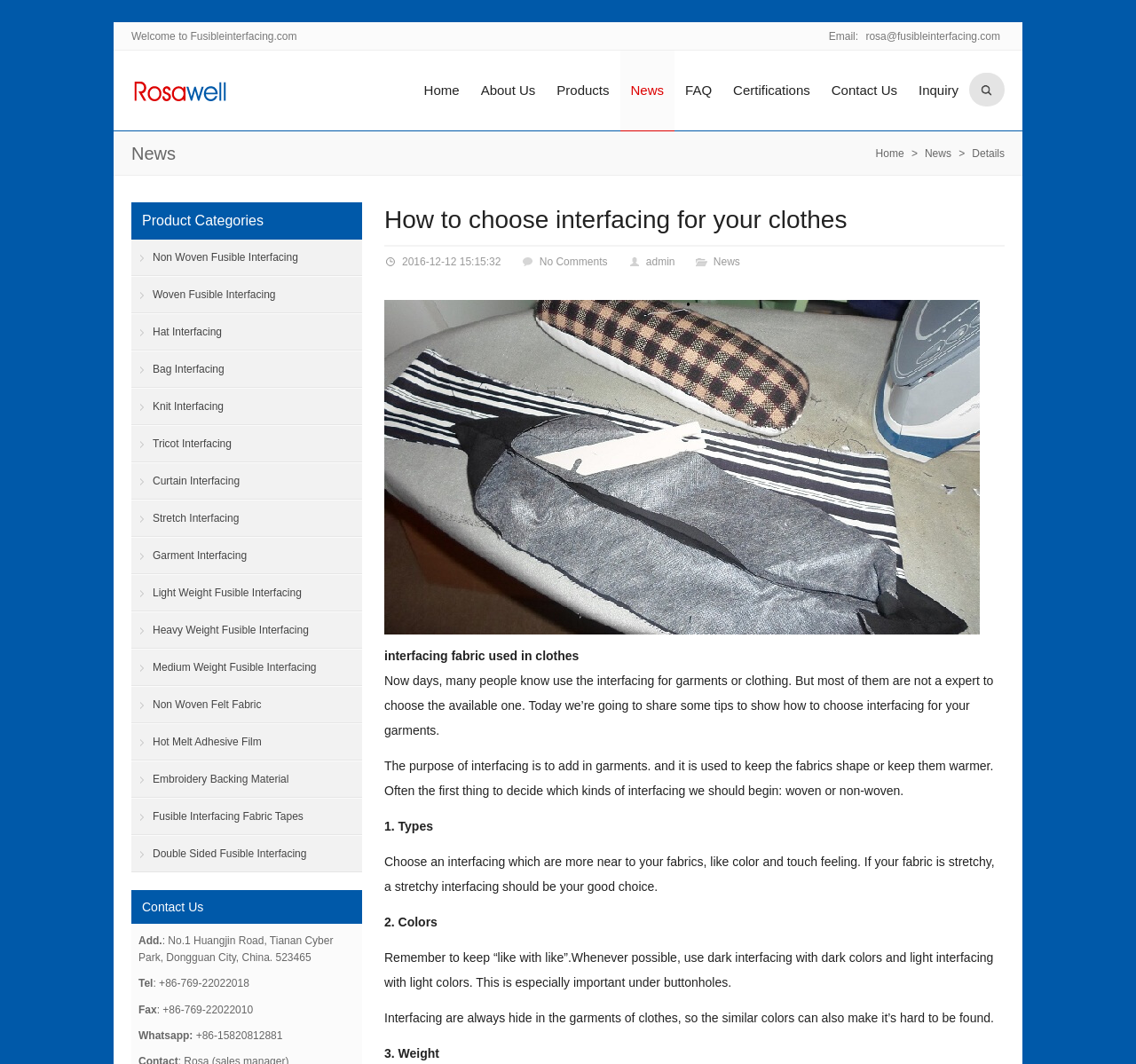What type of interfacing should be used with stretchy fabric?
Provide a concise answer using a single word or phrase based on the image.

Stretchy interfacing